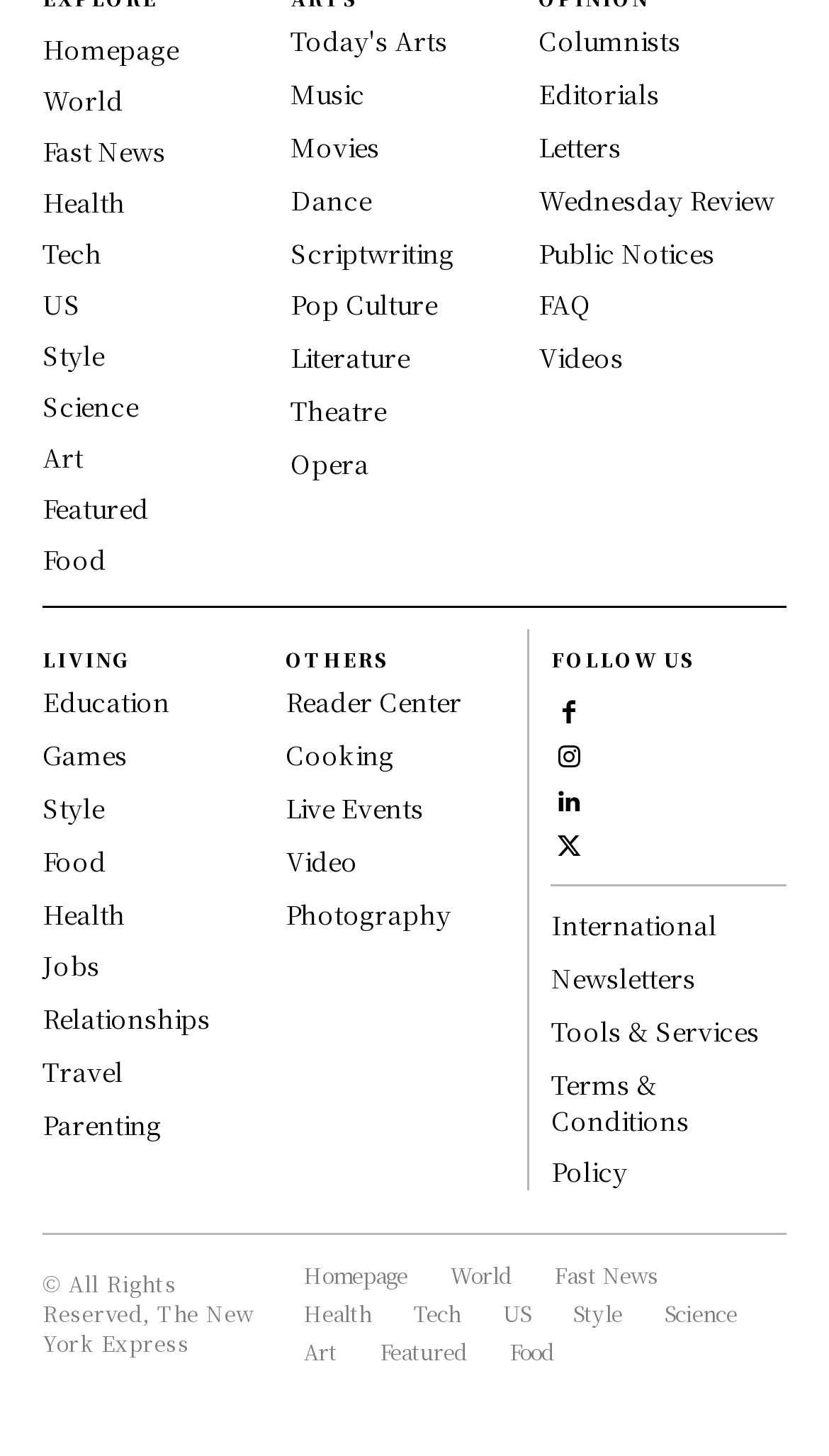Find the bounding box coordinates of the clickable area that will achieve the following instruction: "browse commentaries, rants & reflections".

None